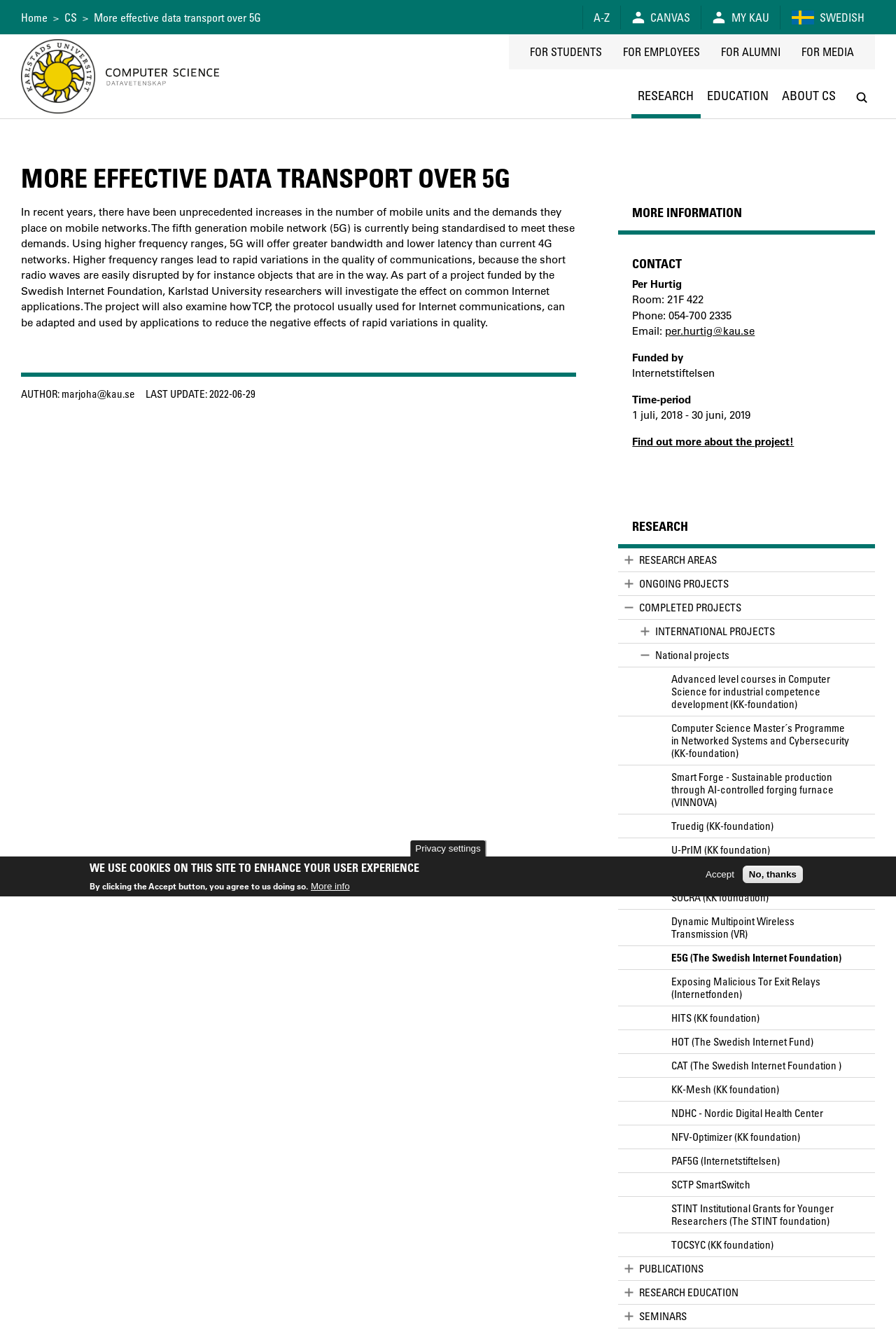Return the bounding box coordinates of the UI element that corresponds to this description: "alt="Computer Science – Datavetenskap"". The coordinates must be given as four float numbers in the range of 0 and 1, [left, top, right, bottom].

[0.118, 0.048, 0.244, 0.066]